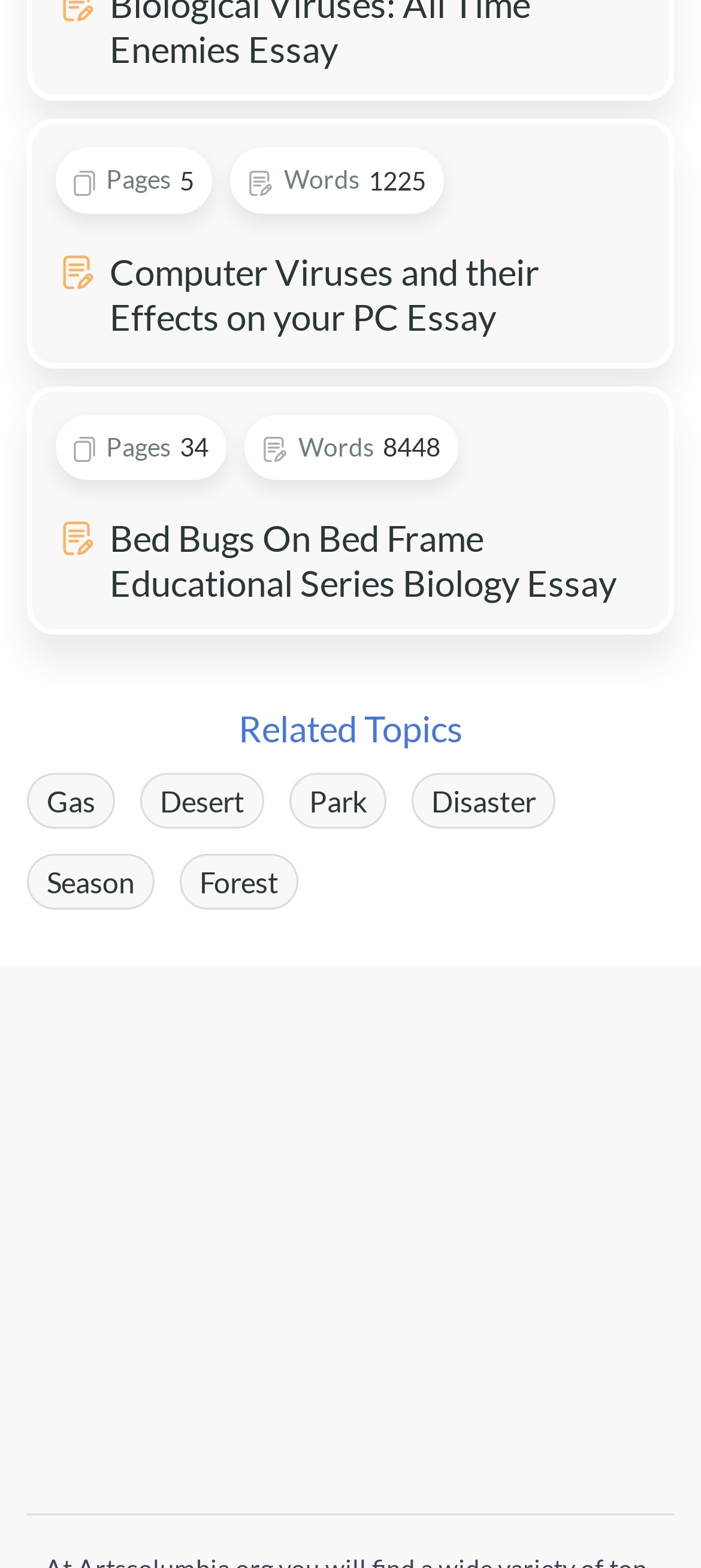What social media platforms are available at the bottom of the webpage?
Use the screenshot to answer the question with a single word or phrase.

Facebook, Instagram, YouTube, Twitter